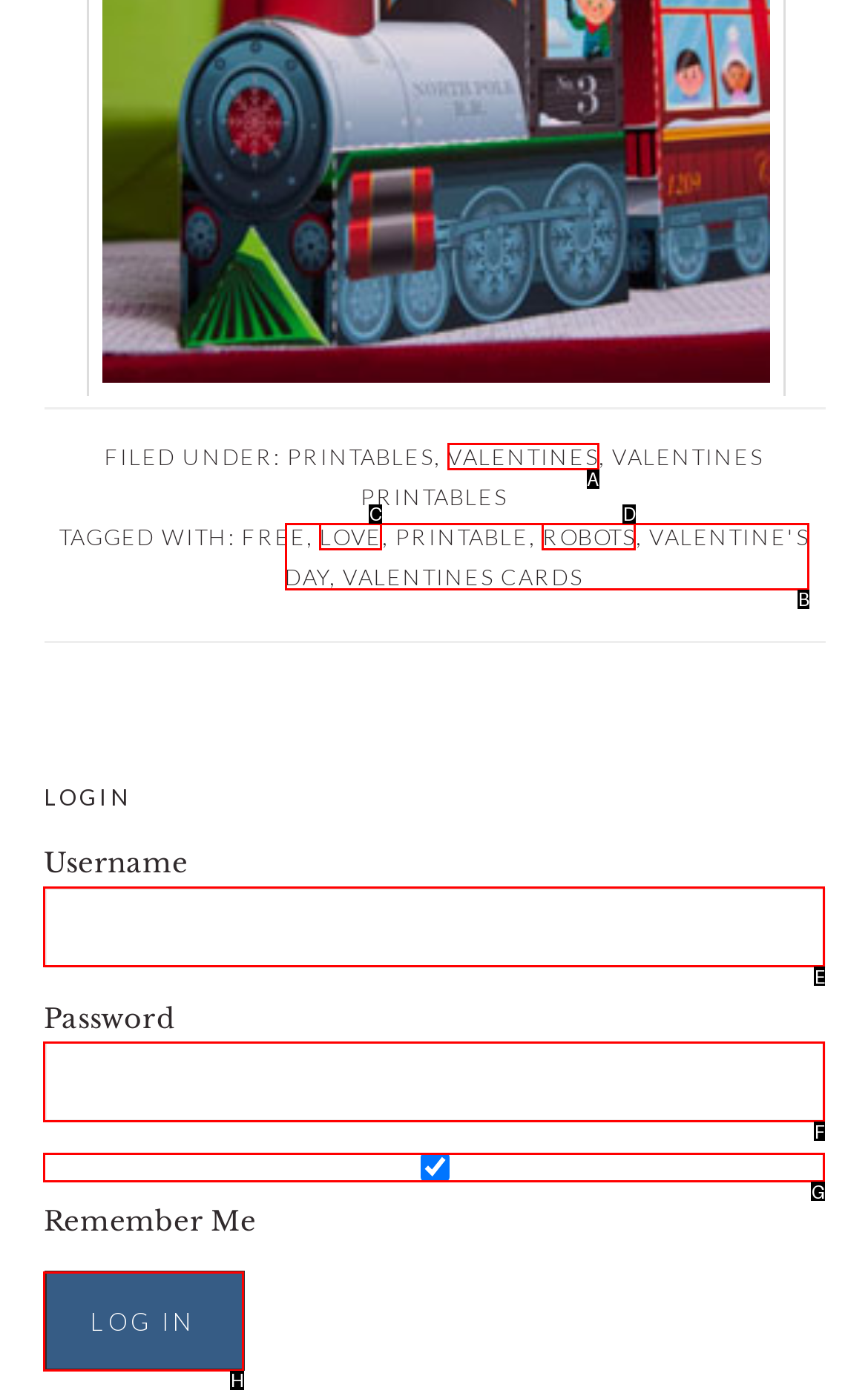Which option should be clicked to execute the task: click on the LOGIN button?
Reply with the letter of the chosen option.

H